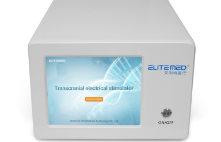What is the color of the device's exterior?
With the help of the image, please provide a detailed response to the question.

The device has a sleek, white exterior that emphasizes a modern aesthetic, which is visible in the image.